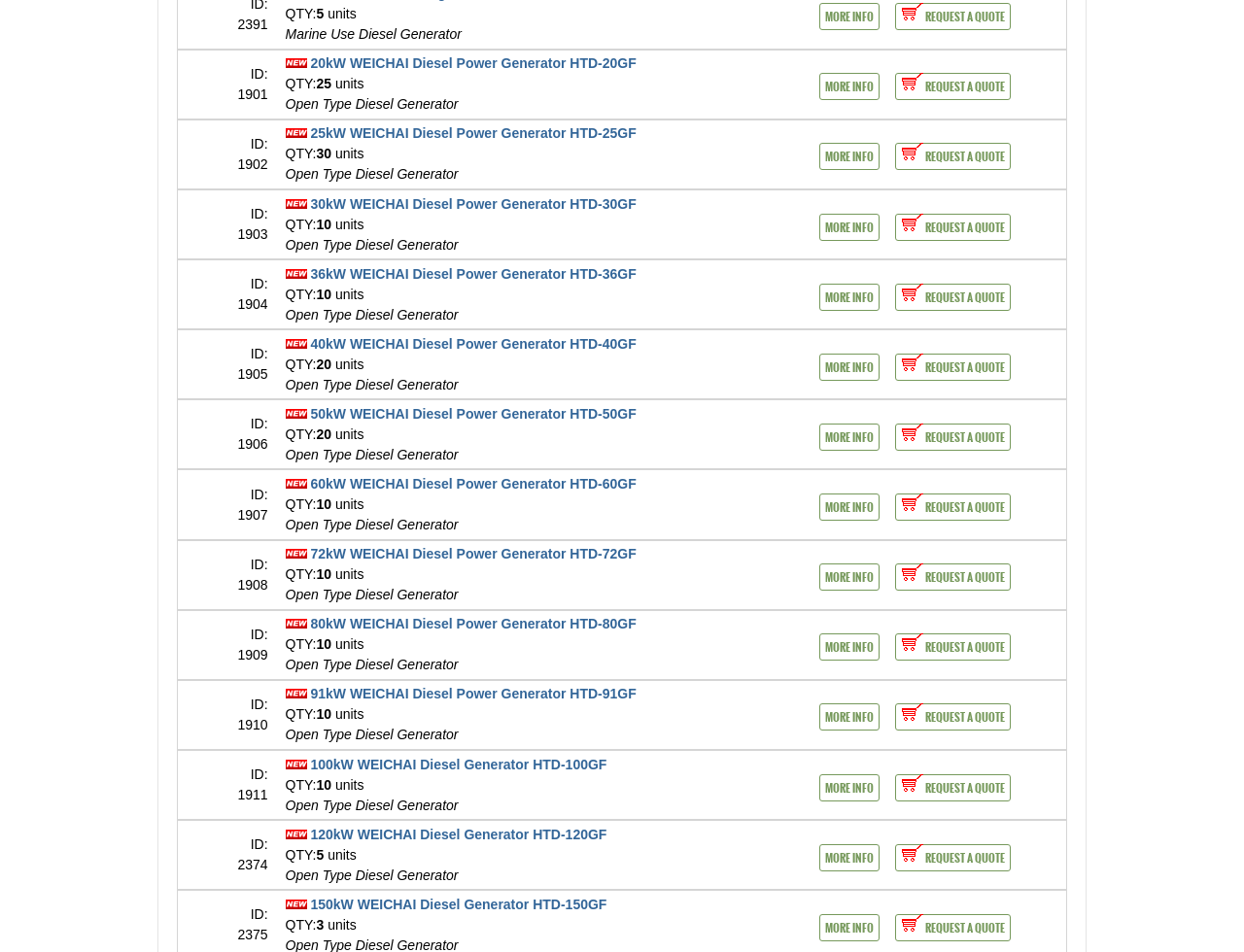Locate the bounding box coordinates of the element's region that should be clicked to carry out the following instruction: "Request a quote for the 320kW WEICHAI Engine Marine Diesel Genset HTD-320FC". The coordinates need to be four float numbers between 0 and 1, i.e., [left, top, right, bottom].

[0.719, 0.001, 0.812, 0.03]